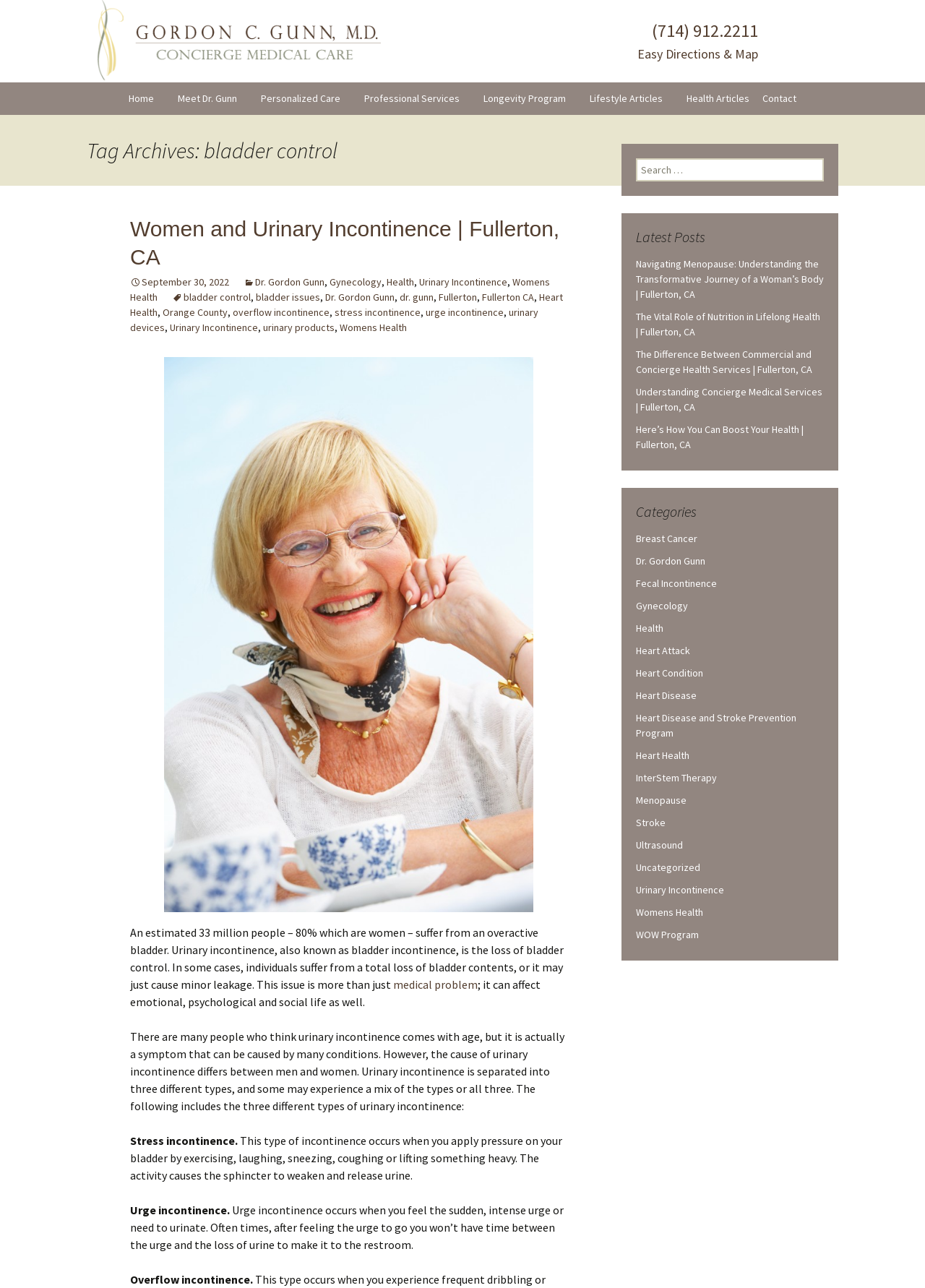Identify and provide the main heading of the webpage.

Tag Archives: bladder control